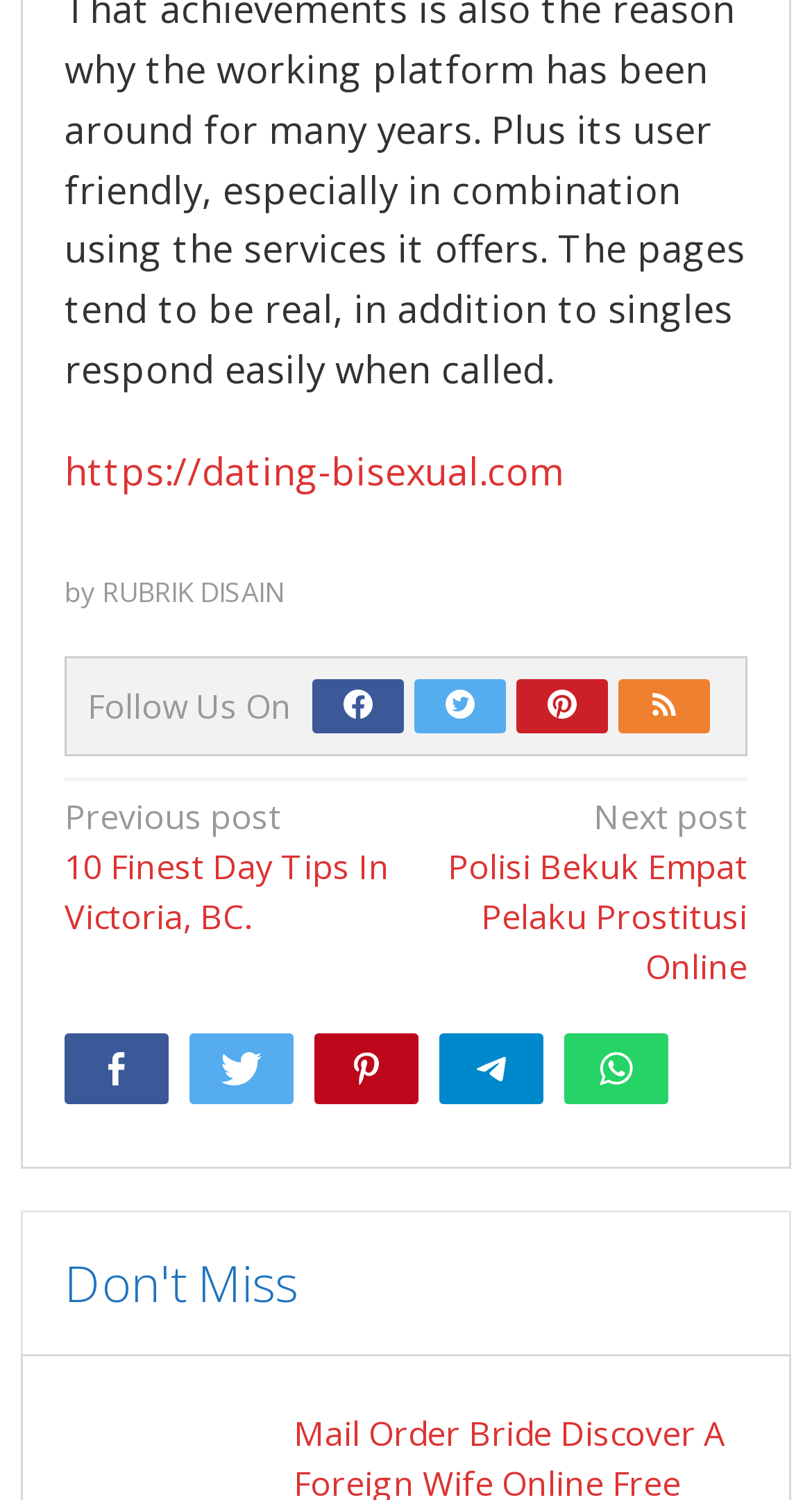What is the text of the heading above the social media links?
Please look at the screenshot and answer in one word or a short phrase.

Follow Us On